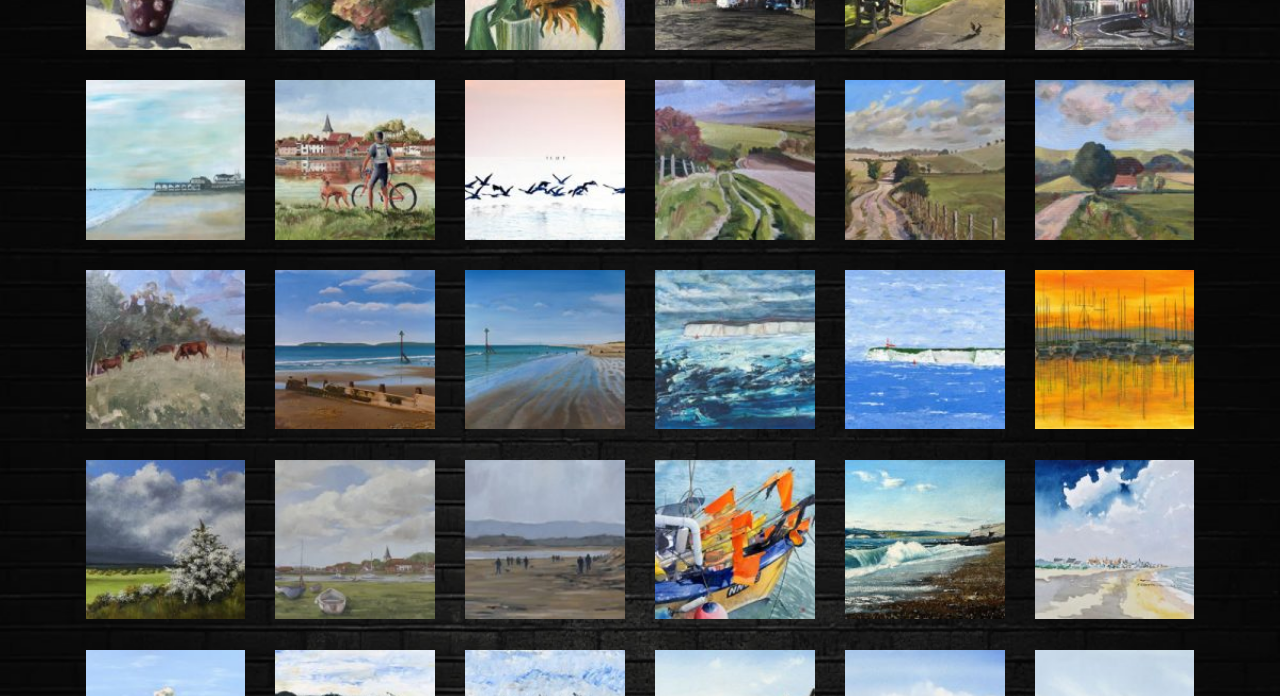What is the main theme of this webpage?
Your answer should be a single word or phrase derived from the screenshot.

Art Gallery